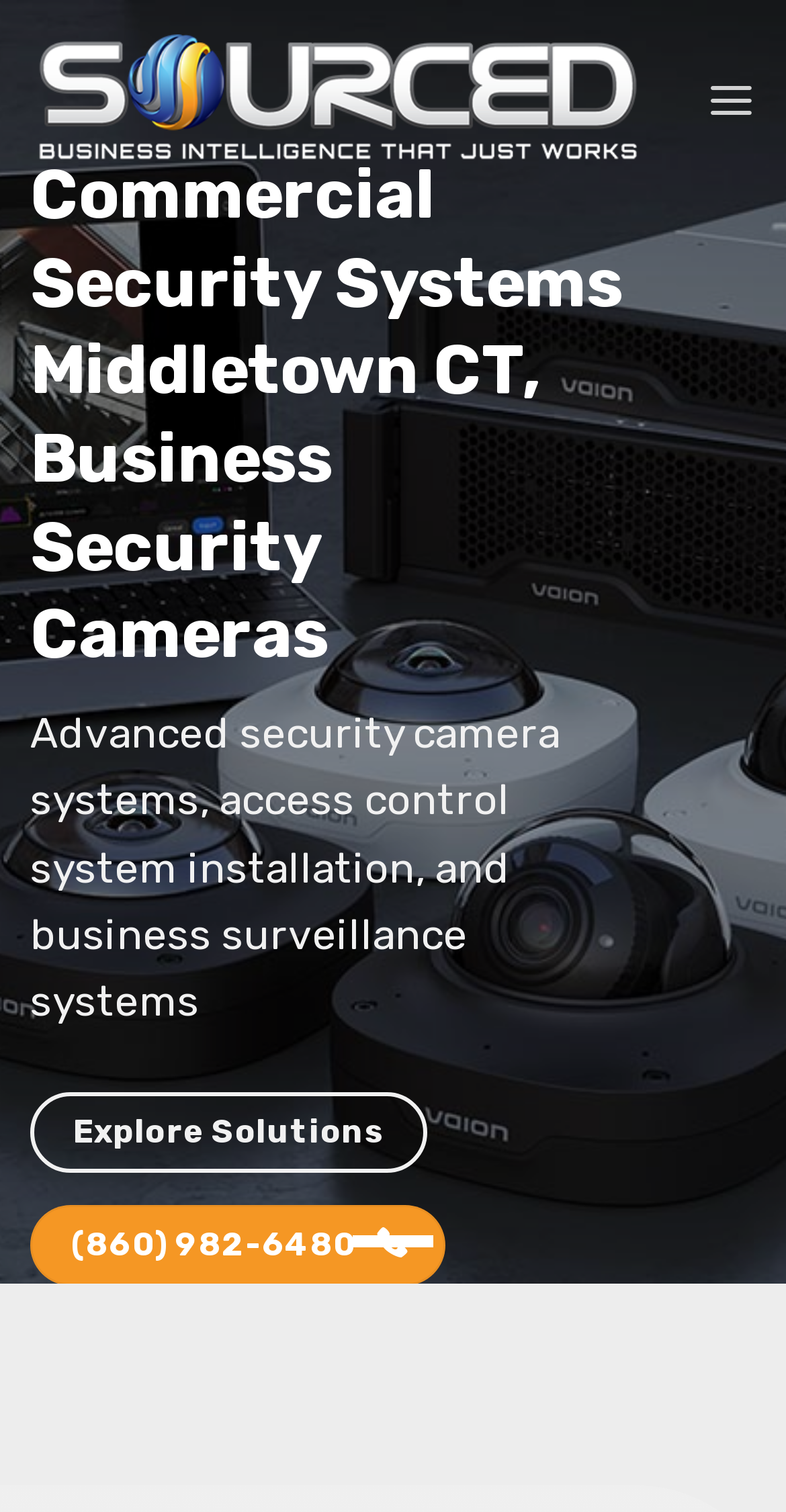Respond with a single word or phrase to the following question:
Is there a menu on the webpage?

Yes